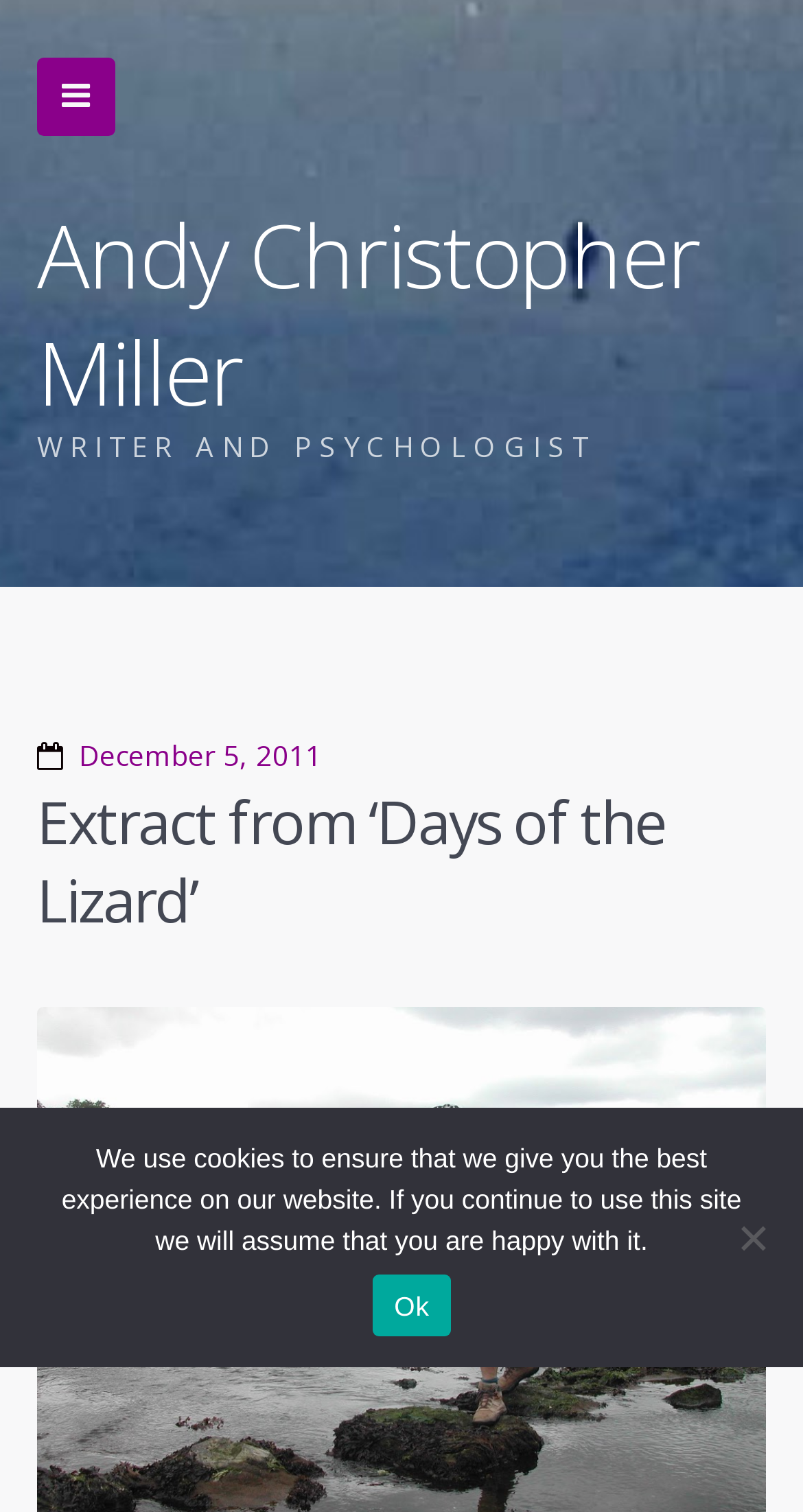Give a one-word or phrase response to the following question: How many links are present in the top section of the webpage?

2